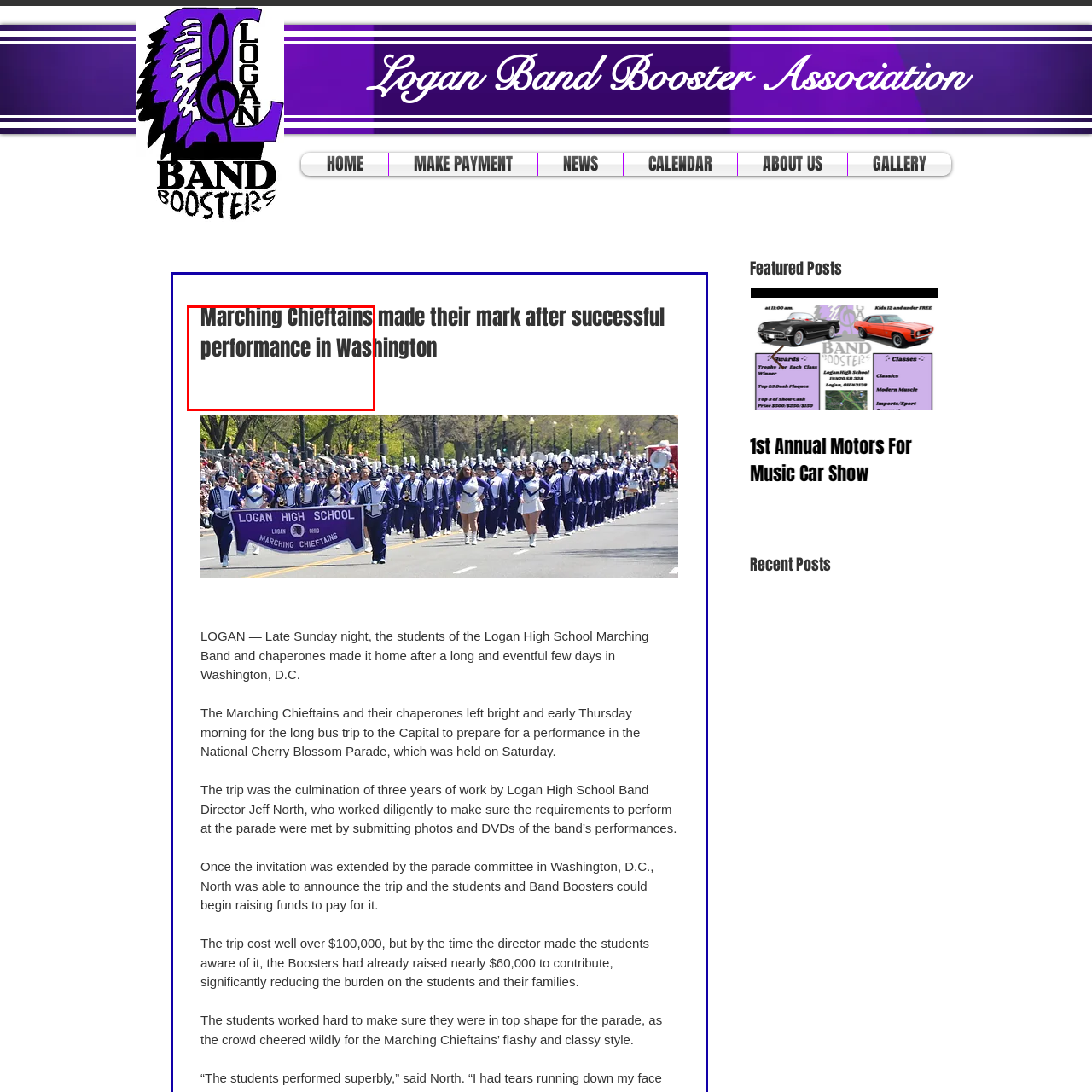Pay attention to the area highlighted by the red boundary and answer the question with a single word or short phrase: 
Where did the marching band perform?

Washington